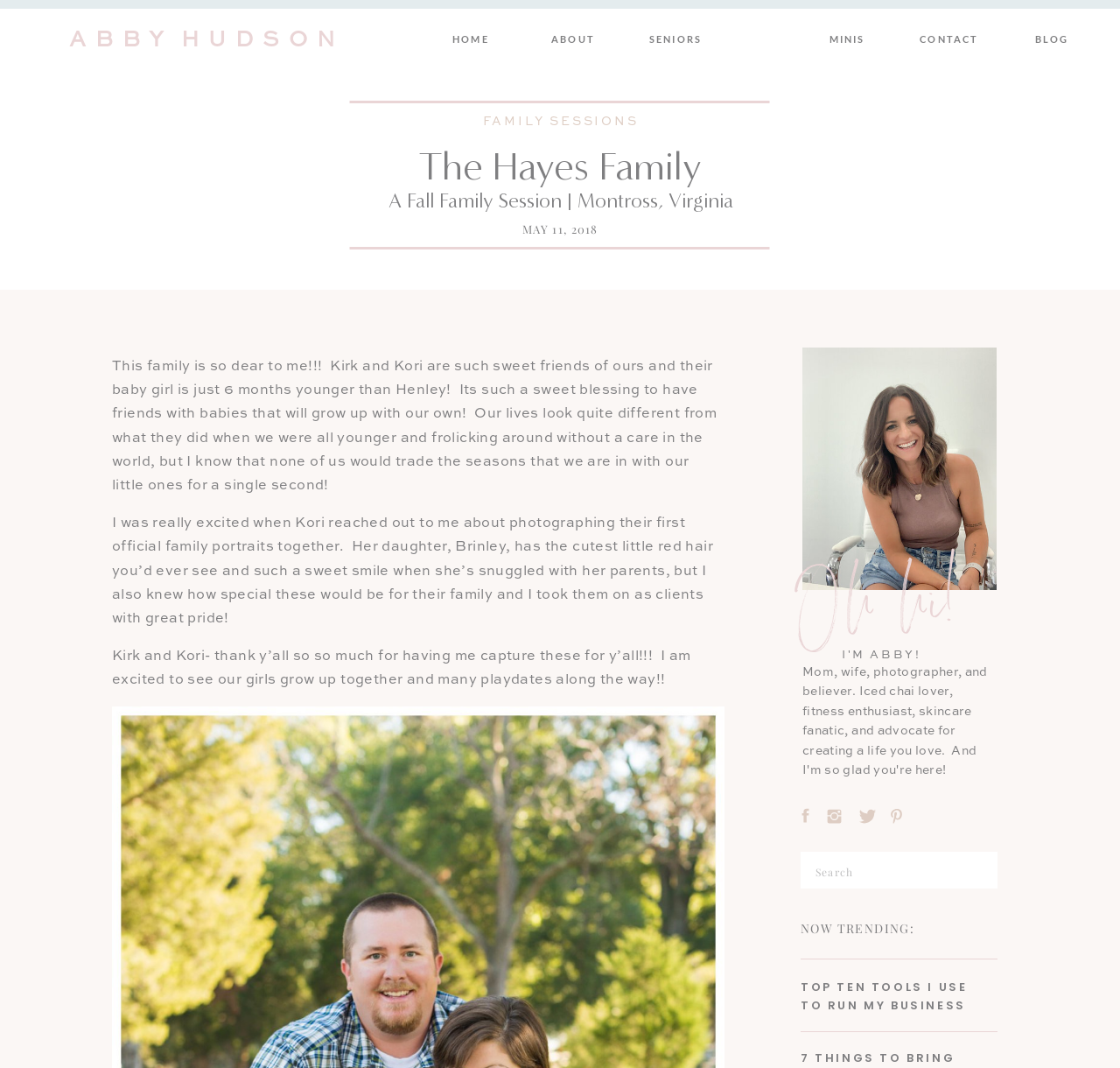Find the bounding box coordinates for the area that should be clicked to accomplish the instruction: "Login to the website".

None